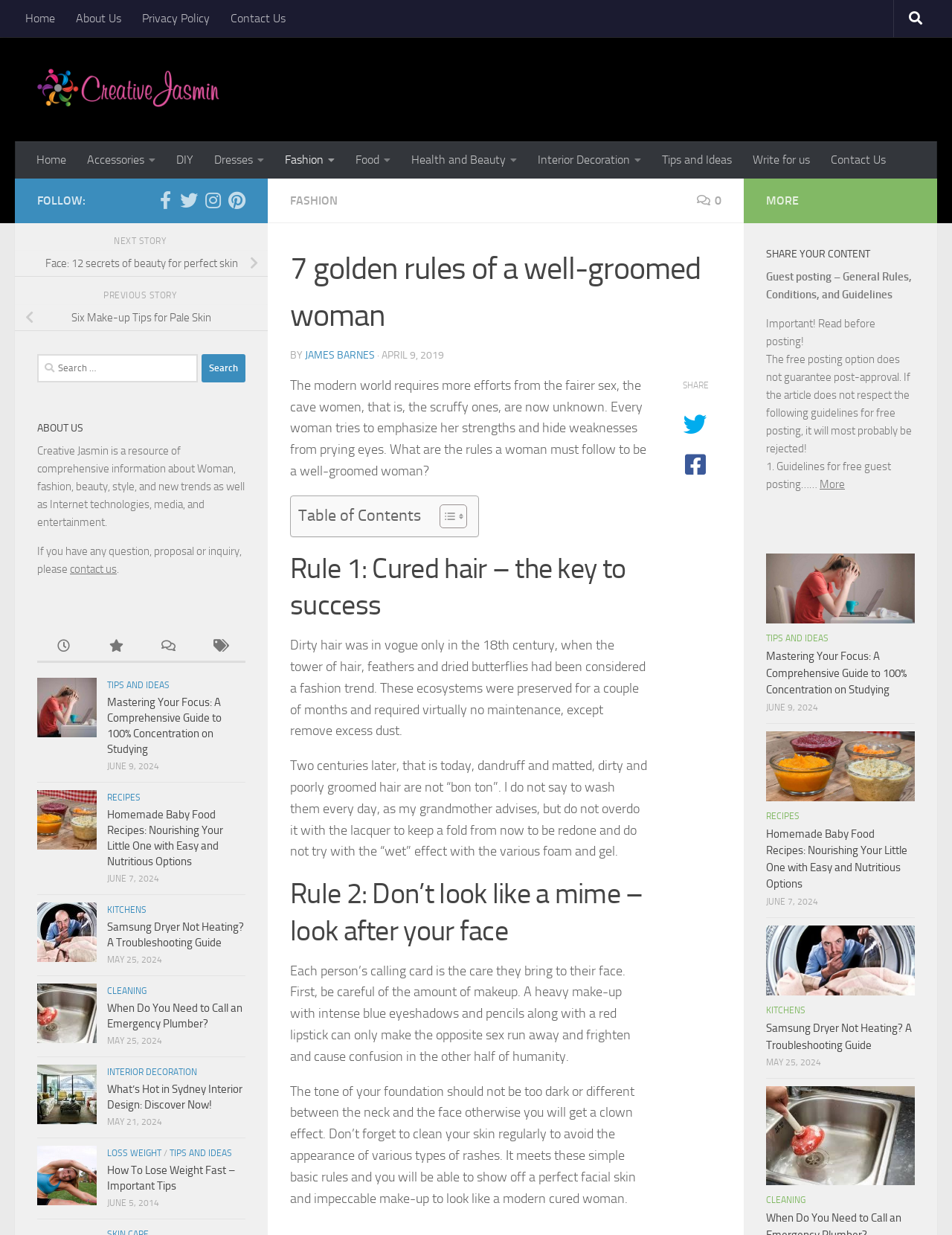Determine the bounding box coordinates for the clickable element required to fulfill the instruction: "Click on the 'Contact Us' link". Provide the coordinates as four float numbers between 0 and 1, i.e., [left, top, right, bottom].

[0.231, 0.0, 0.311, 0.03]